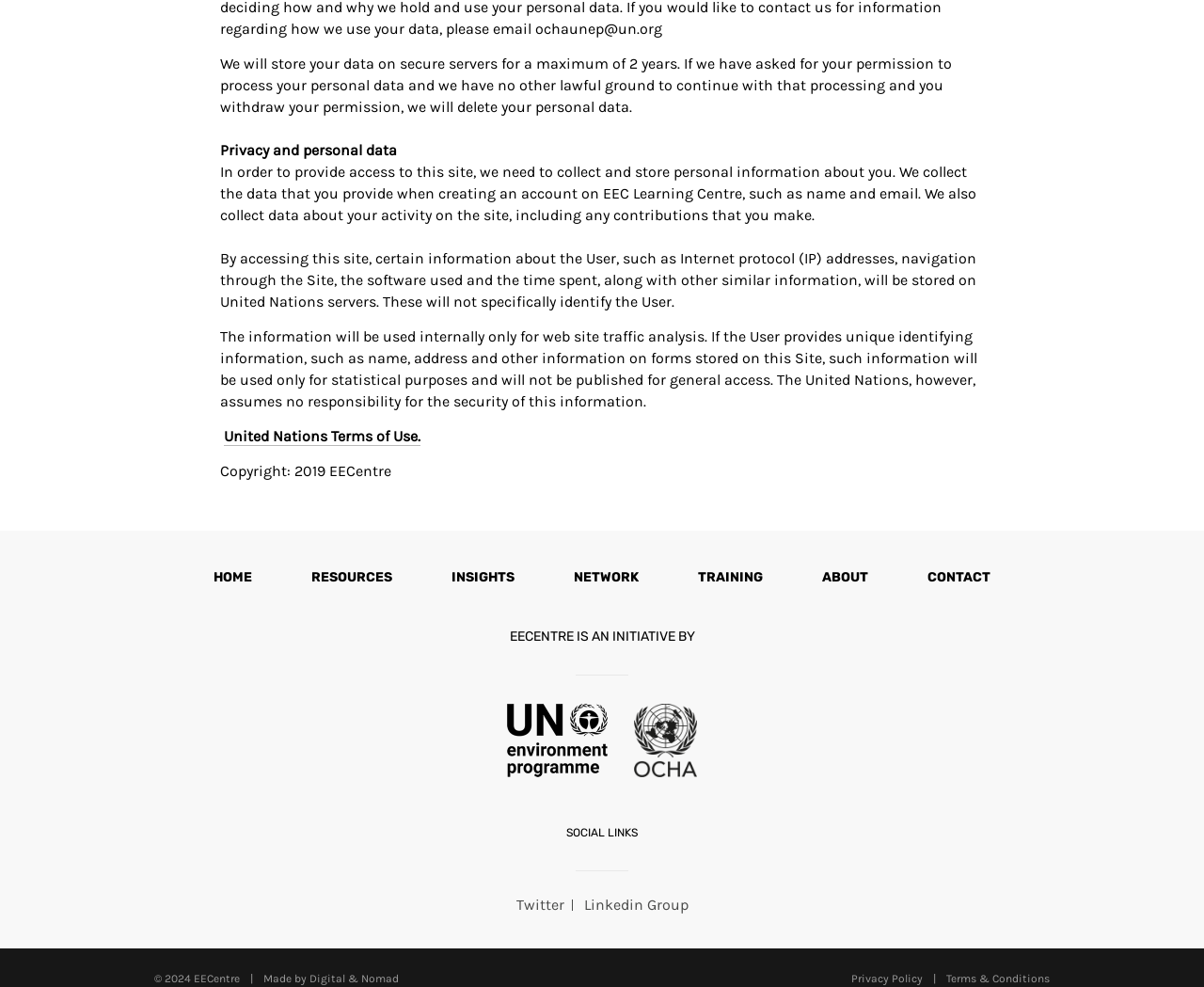How many social links are available on the webpage?
With the help of the image, please provide a detailed response to the question.

The webpage has a section labeled 'SOCIAL LINKS' with two links, one to Twitter and one to Linkedin Group.